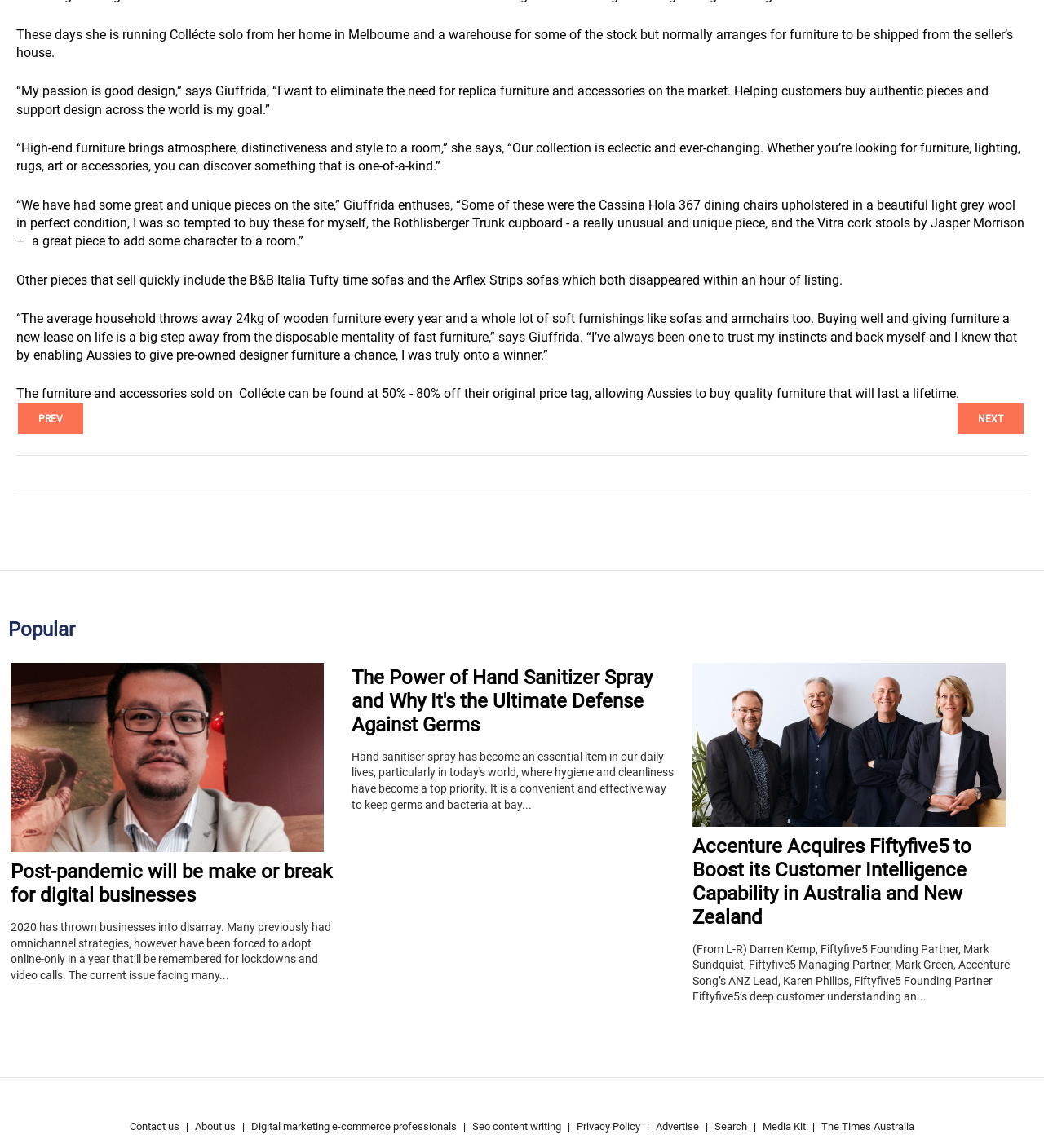Extract the bounding box coordinates for the HTML element that matches this description: "Prev". The coordinates should be four float numbers between 0 and 1, i.e., [left, top, right, bottom].

[0.017, 0.351, 0.08, 0.378]